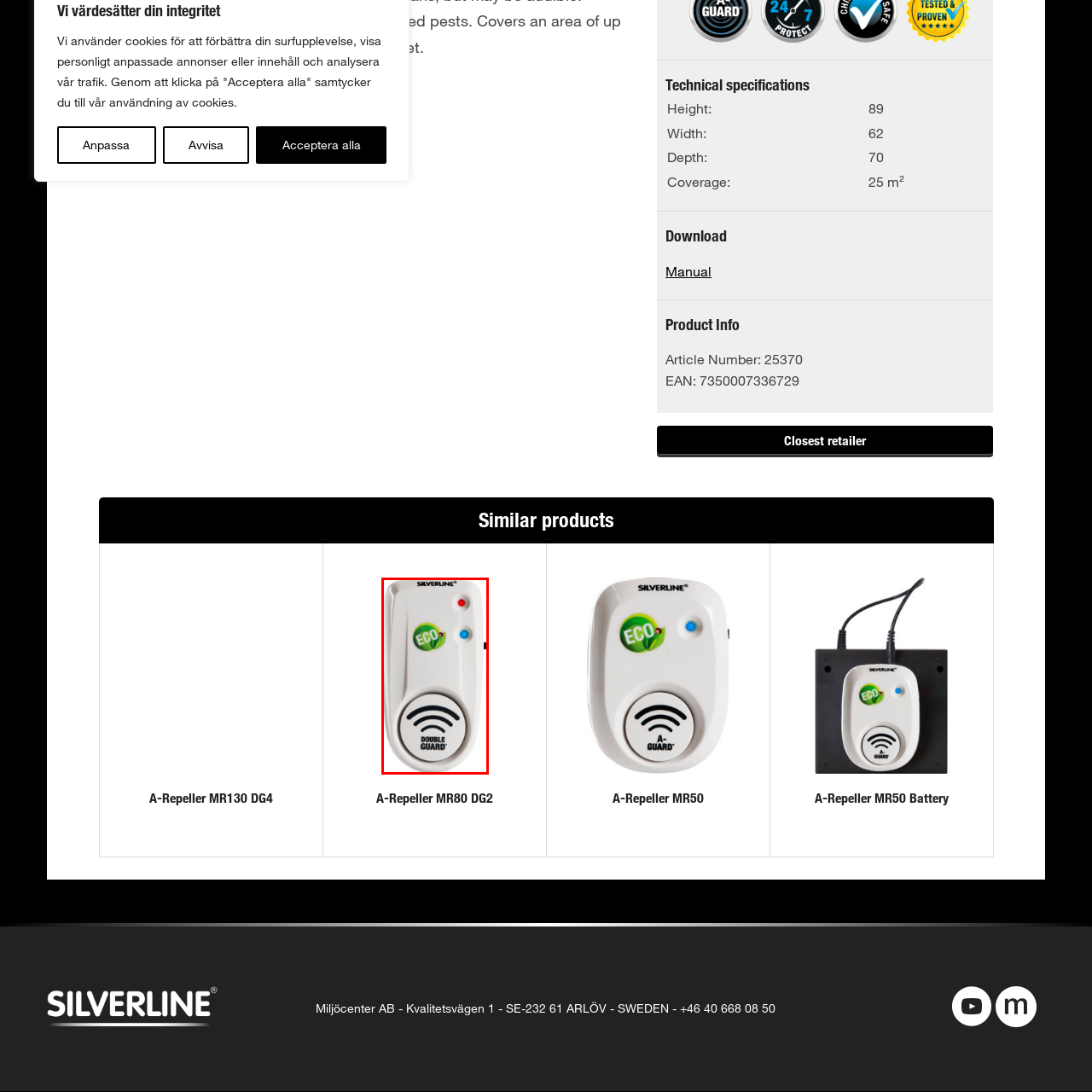Offer a detailed account of what is shown inside the red bounding box.

The image features a compact electronic device designed for pest control, branded under "SILVERLINE." This unit, likely part of their eco-friendly product line, prominently displays a green "ECO" label, highlighting its environmentally conscious design. It is equipped with two indicator lights—red and blue—suggesting operational status or specific functions. The device's front bears the label "DOUBLE GUARD," indicating a dual-functionality aimed at providing enhanced protection against pests. Its modern and sleek white casing adds to its aesthetic appeal, making it visually suitable for various environments.